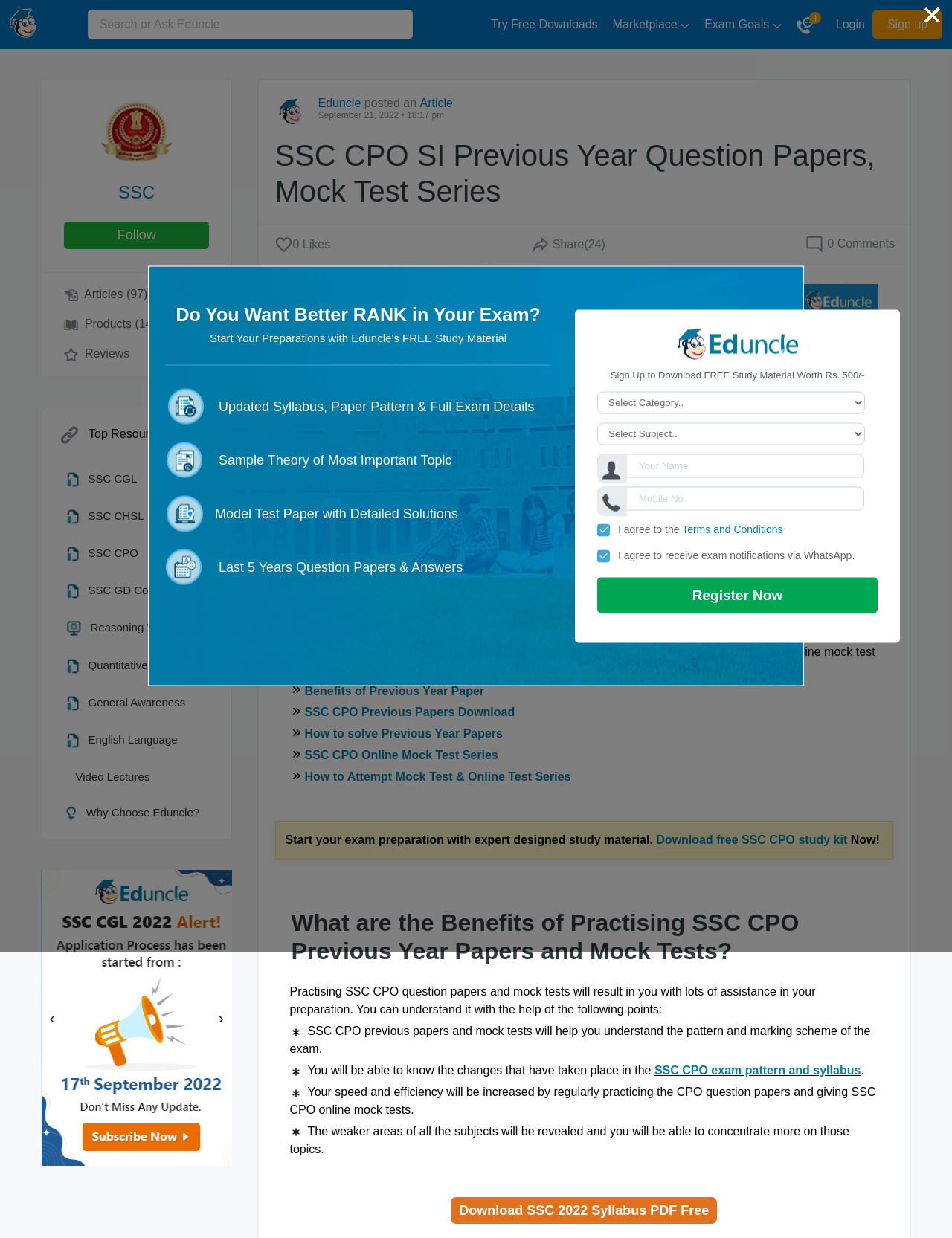Find and indicate the bounding box coordinates of the region you should select to follow the given instruction: "Download free SSC CPO study kit".

[0.689, 0.673, 0.89, 0.683]